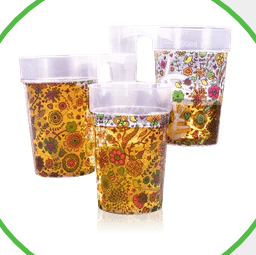What is the purpose of the cups?
Please provide a single word or phrase as the answer based on the screenshot.

Measuring servings